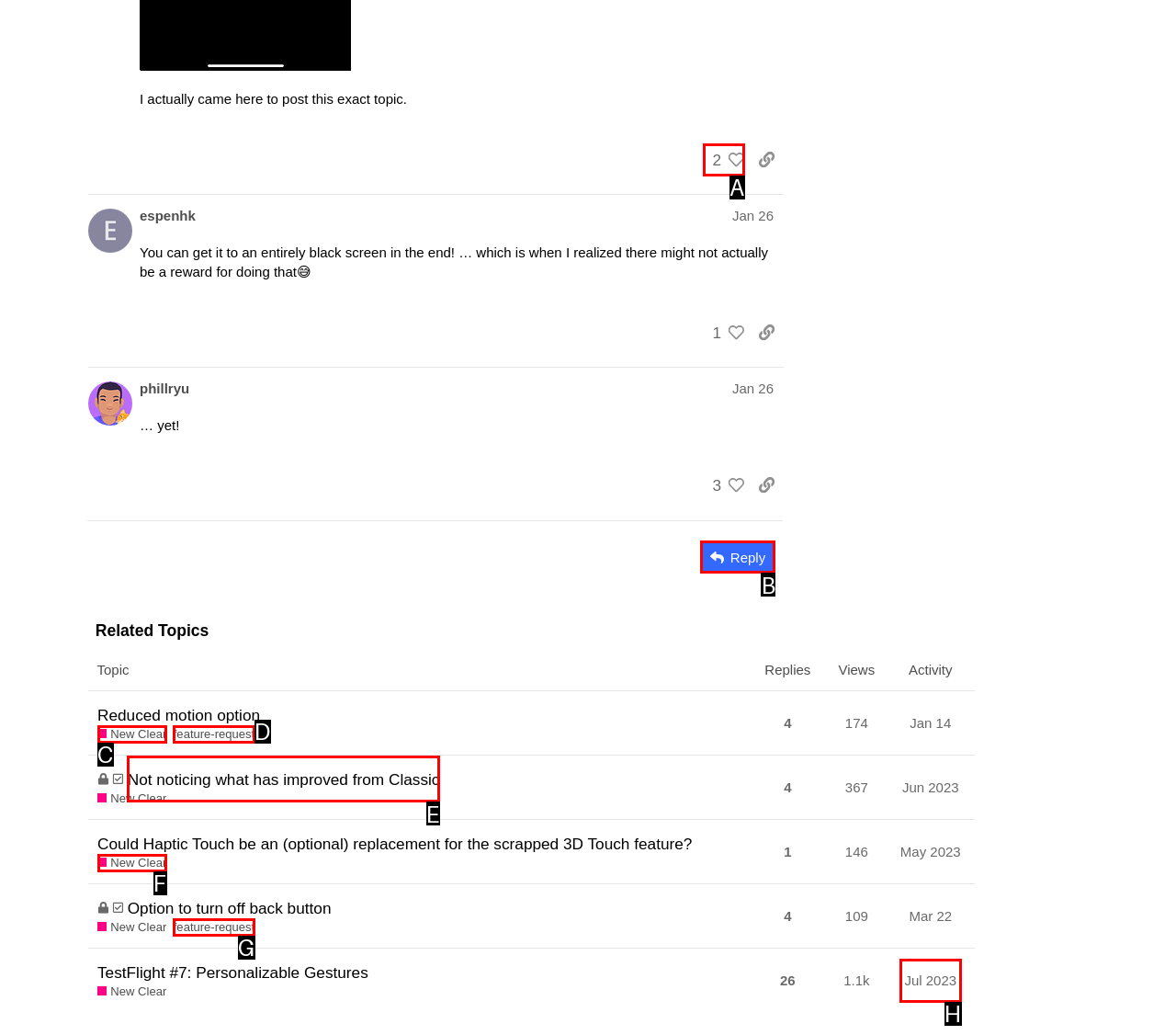Choose the HTML element to click for this instruction: Click the 'Reply' button Answer with the letter of the correct choice from the given options.

B